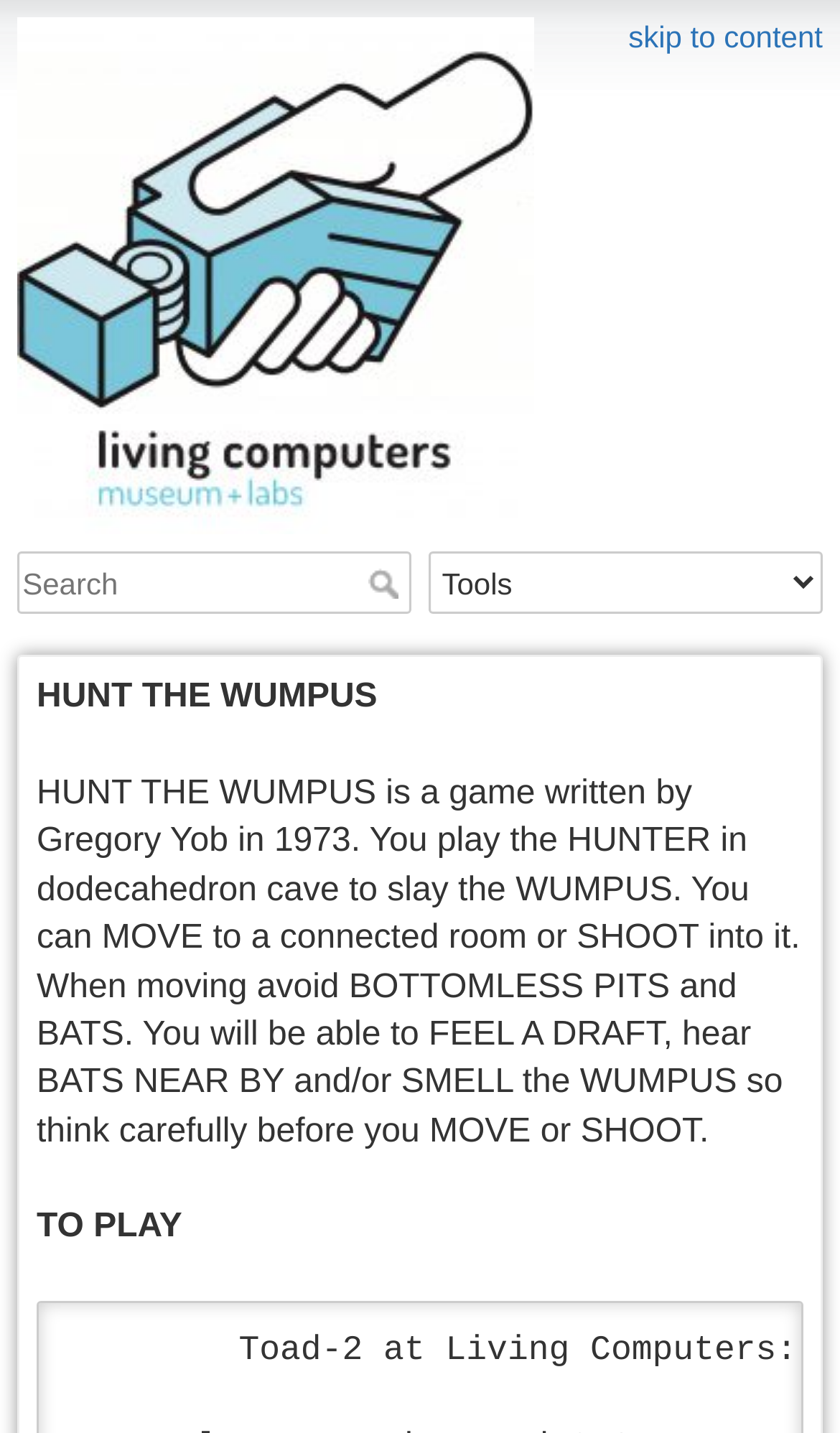From the details in the image, provide a thorough response to the question: What is the role of the player in the game?

I found this answer by reading the StaticText element that describes the game, which states 'You play the HUNTER in dodecahedron cave to slay the WUMPUS.' This clearly indicates that the player takes on the role of the HUNTER.